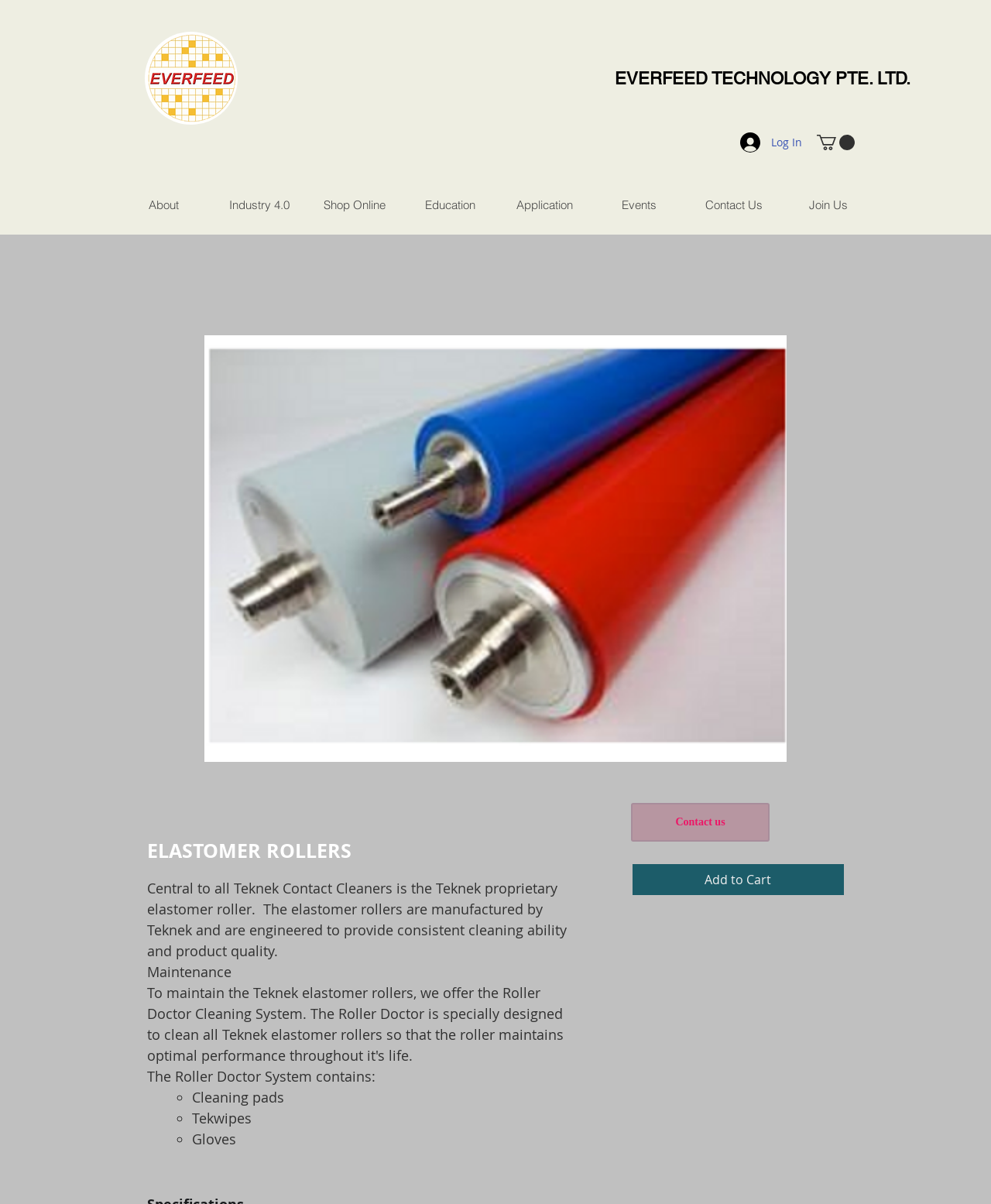Locate the bounding box coordinates of the item that should be clicked to fulfill the instruction: "Click on the Everfeed logo".

[0.146, 0.026, 0.24, 0.104]